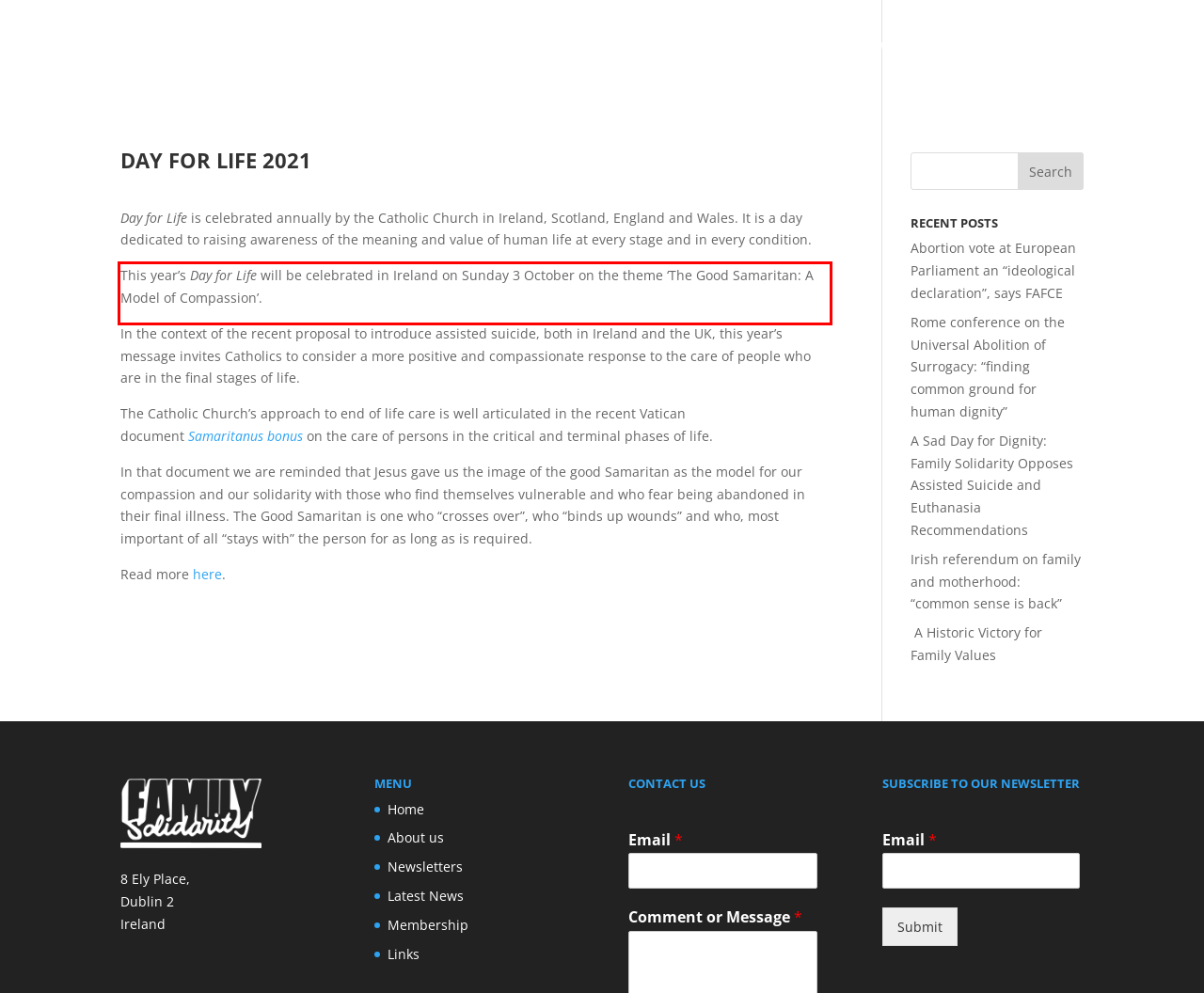From the given screenshot of a webpage, identify the red bounding box and extract the text content within it.

This year’s Day for Life will be celebrated in Ireland on Sunday 3 October on the theme ‘The Good Samaritan: A Model of Compassion’.